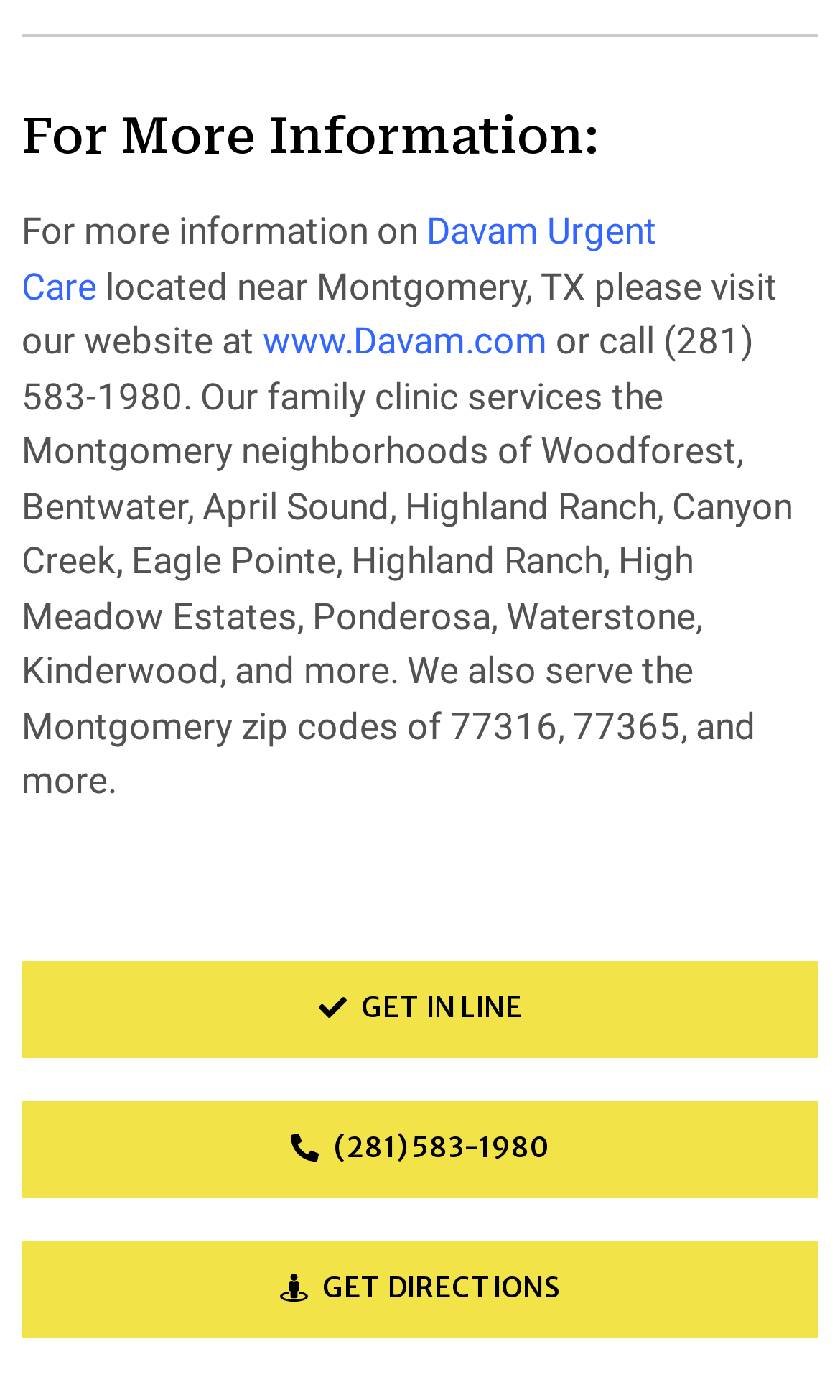What zip codes does the urgent care serve?
Use the screenshot to answer the question with a single word or phrase.

77316, 77365, etc.